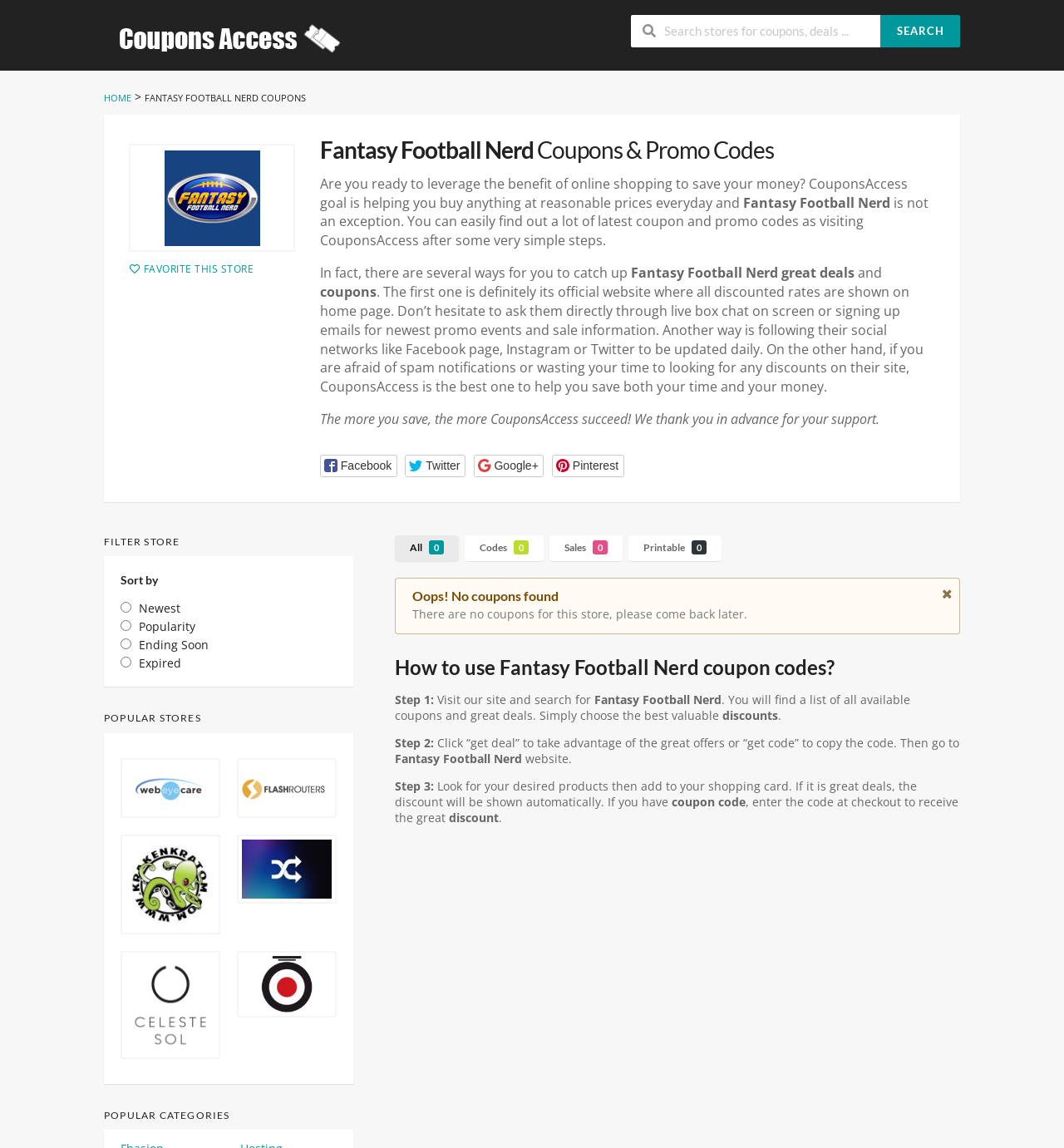Kindly determine the bounding box coordinates for the clickable area to achieve the given instruction: "Browse popular stores".

[0.098, 0.62, 0.332, 0.631]